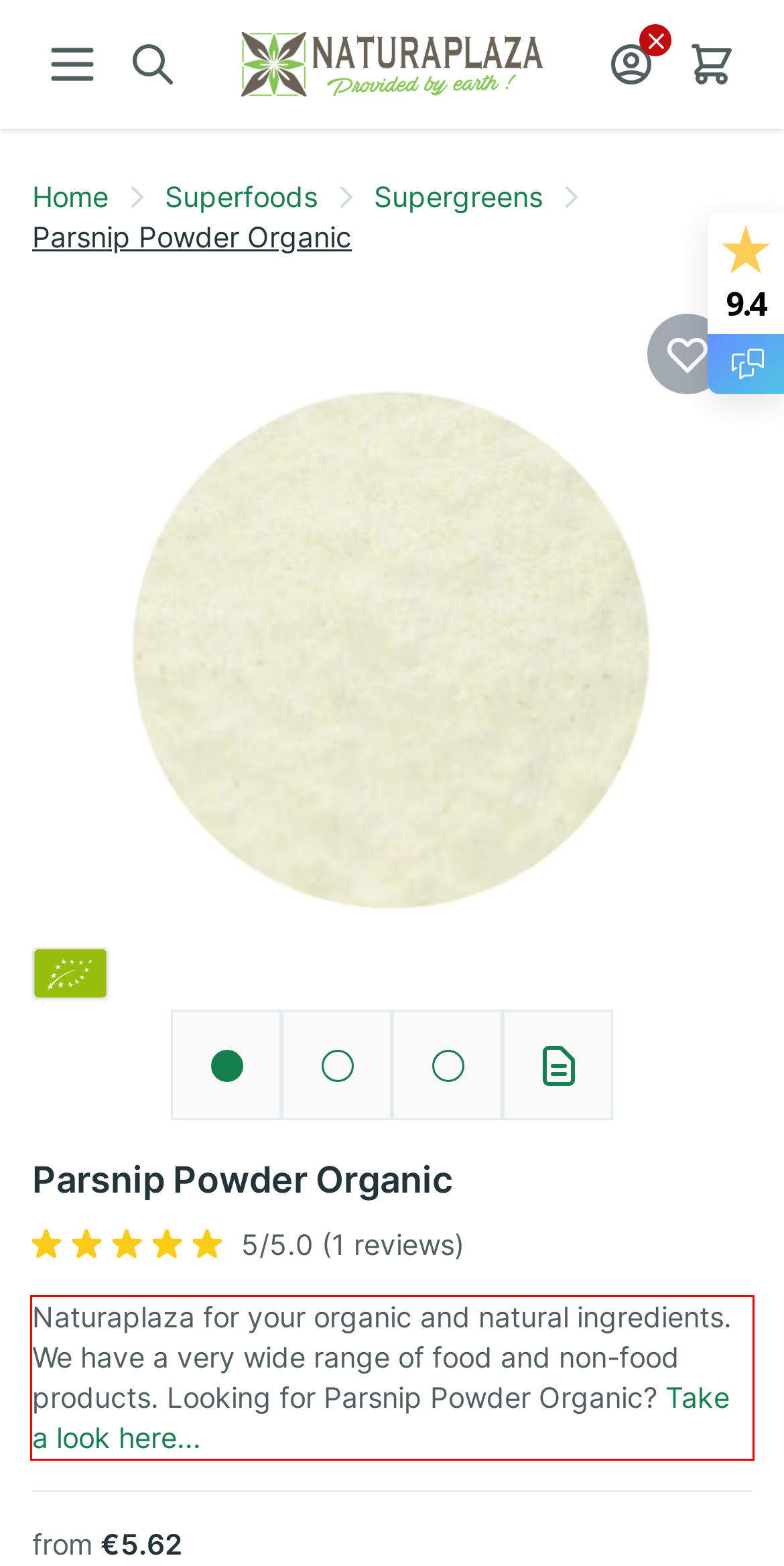Please perform OCR on the UI element surrounded by the red bounding box in the given webpage screenshot and extract its text content.

Naturaplaza for your organic and natural ingredients. We have a very wide range of food and non-food products. Looking for Parsnip Powder Organic? Take a look here...